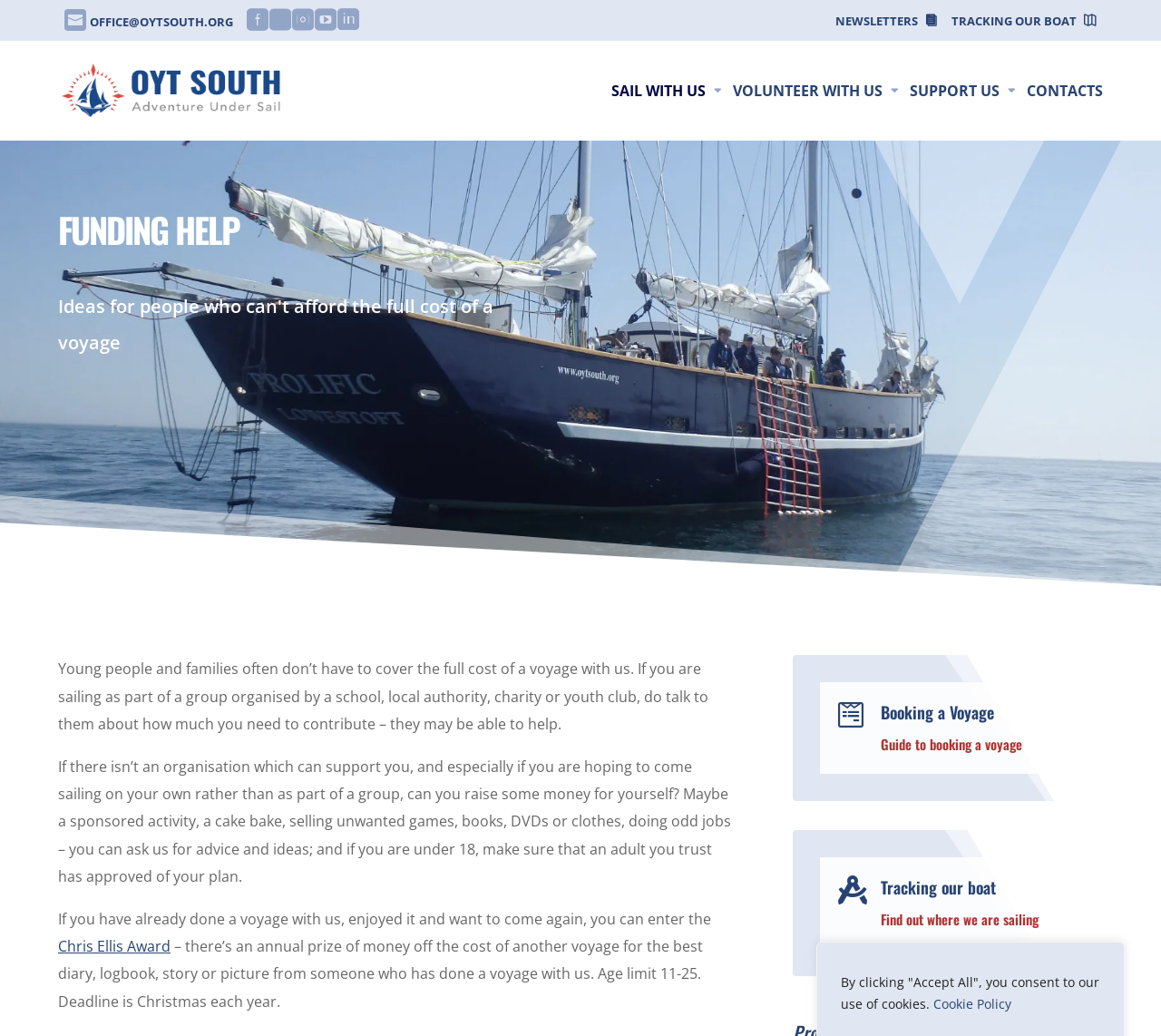Refer to the element description Newsletters and identify the corresponding bounding box in the screenshot. Format the coordinates as (top-left x, top-left y, bottom-right x, bottom-right y) with values in the range of 0 to 1.

[0.719, 0.014, 0.808, 0.035]